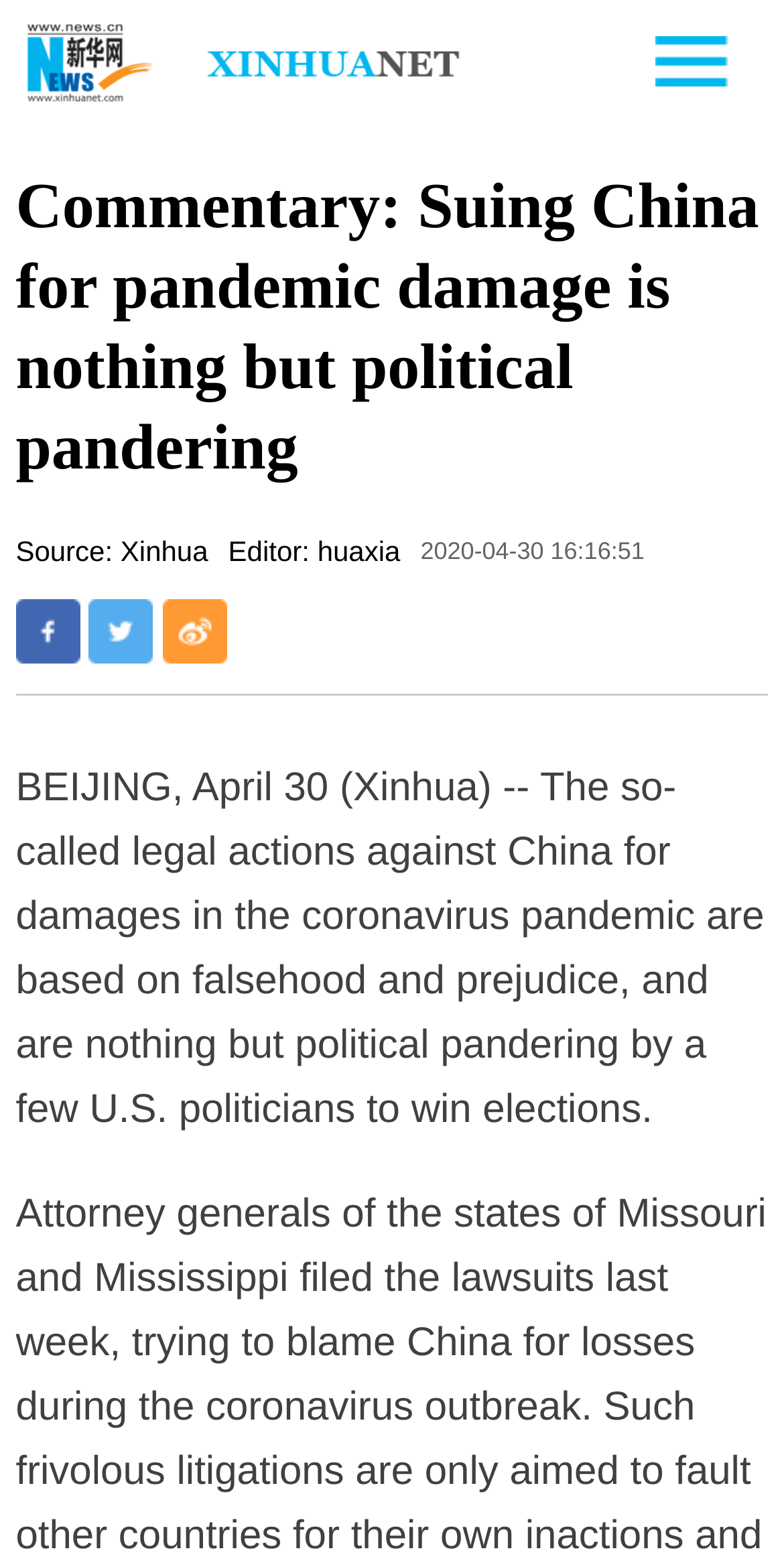Find the bounding box coordinates corresponding to the UI element with the description: "title="分享到Twitter"". The coordinates should be formatted as [left, top, right, bottom], with values as floats between 0 and 1.

[0.113, 0.382, 0.196, 0.423]